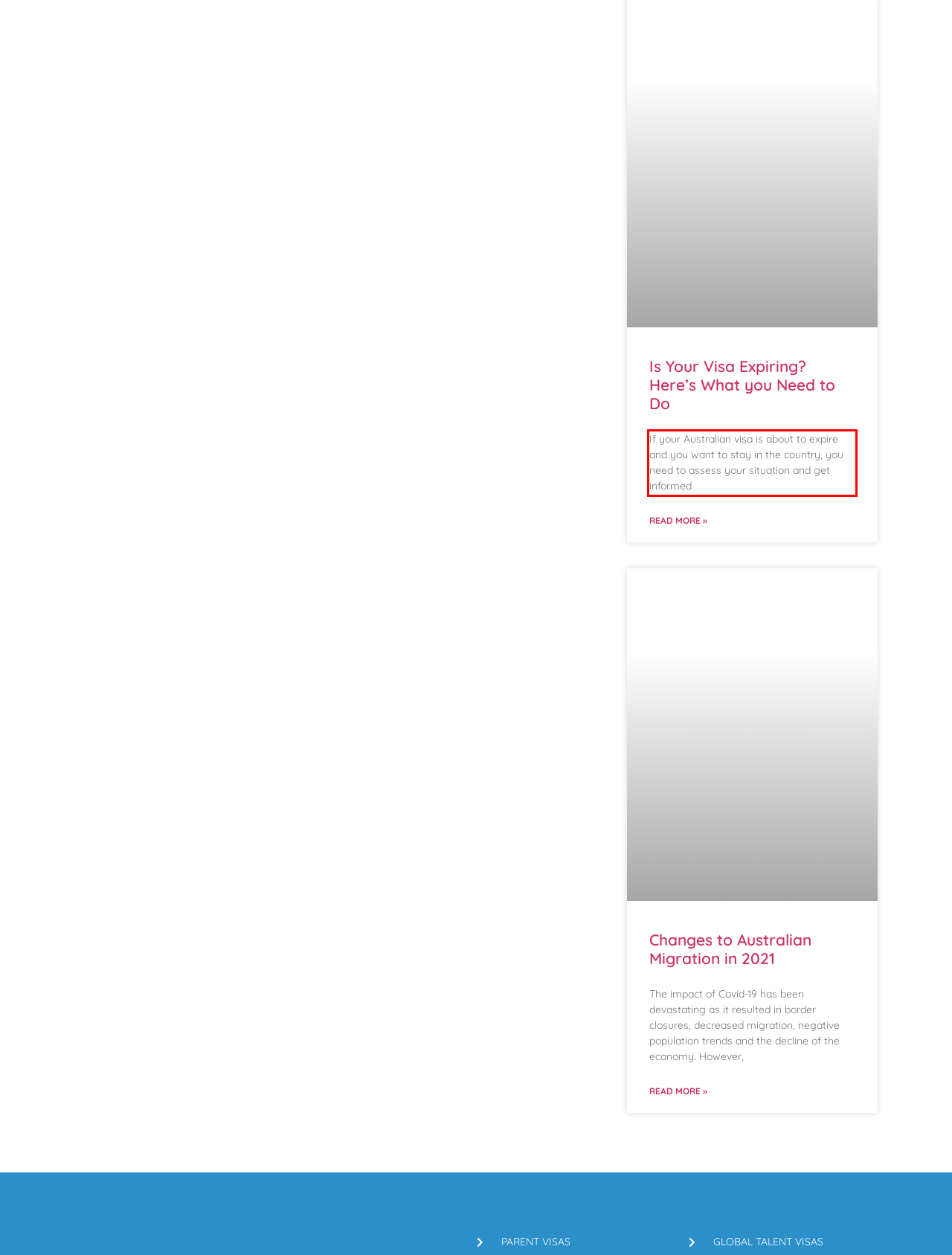You have a screenshot of a webpage, and there is a red bounding box around a UI element. Utilize OCR to extract the text within this red bounding box.

If your Australian visa is about to expire and you want to stay in the country, you need to assess your situation and get informed